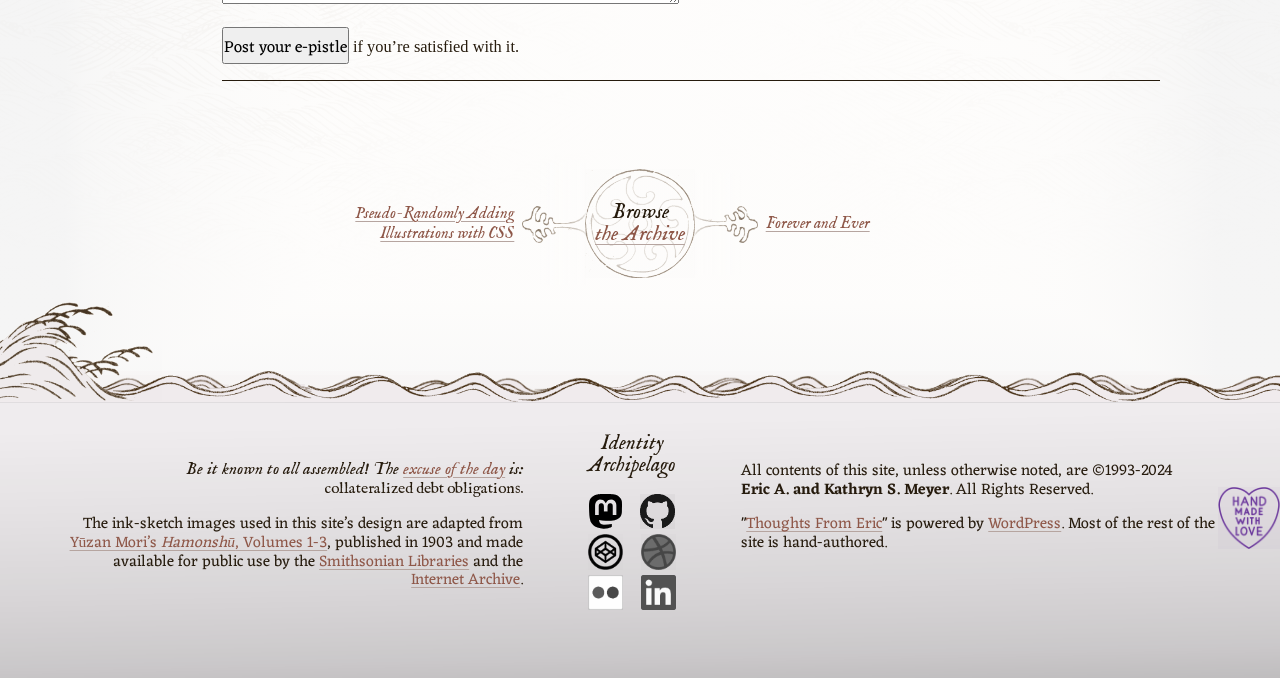Specify the bounding box coordinates of the element's region that should be clicked to achieve the following instruction: "Browse the Archive". The bounding box coordinates consist of four float numbers between 0 and 1, in the format [left, top, right, bottom].

[0.456, 0.25, 0.544, 0.411]